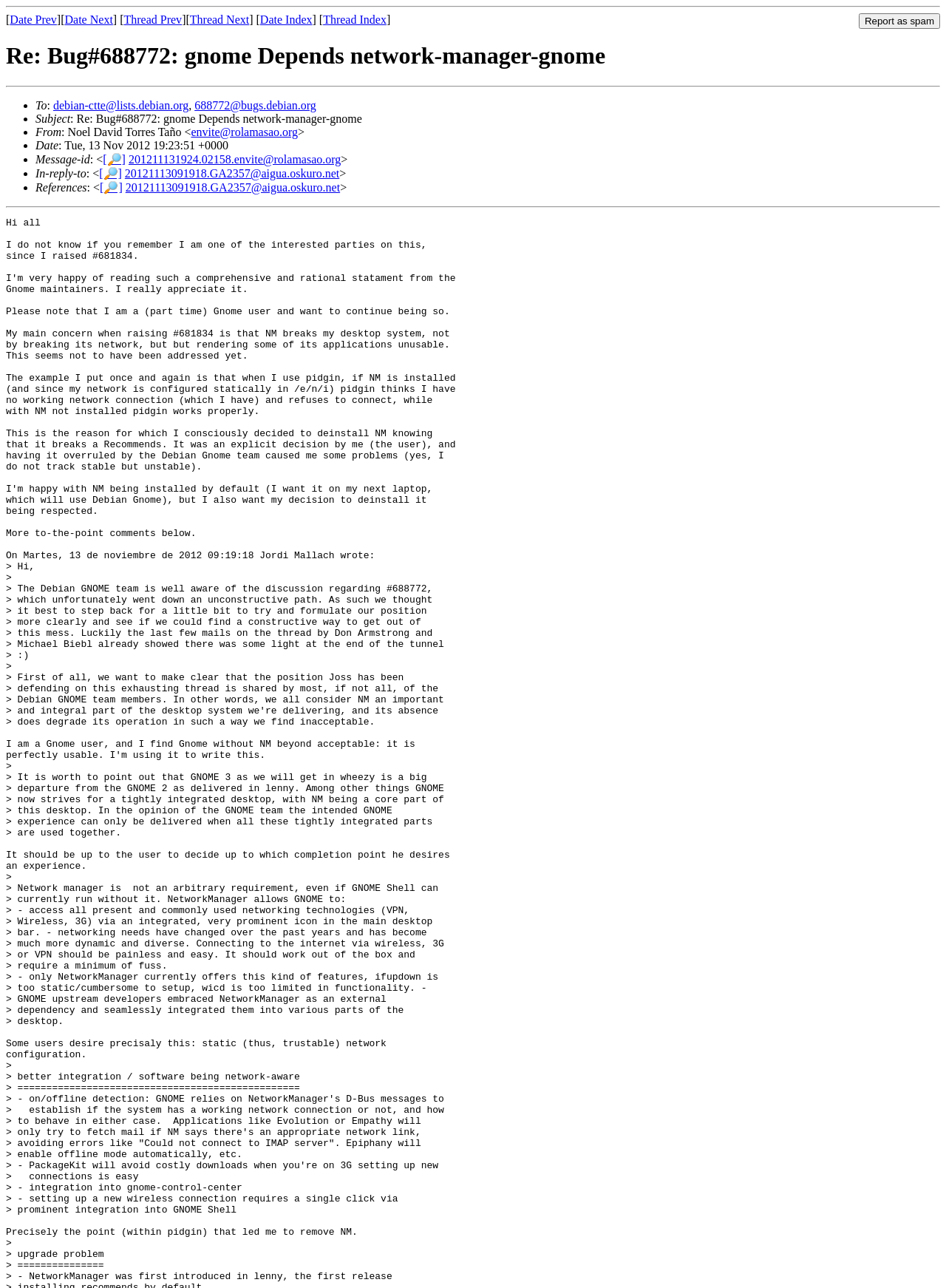Please extract the primary headline from the webpage.

Re: Bug#688772: gnome Depends network-manager-gnome